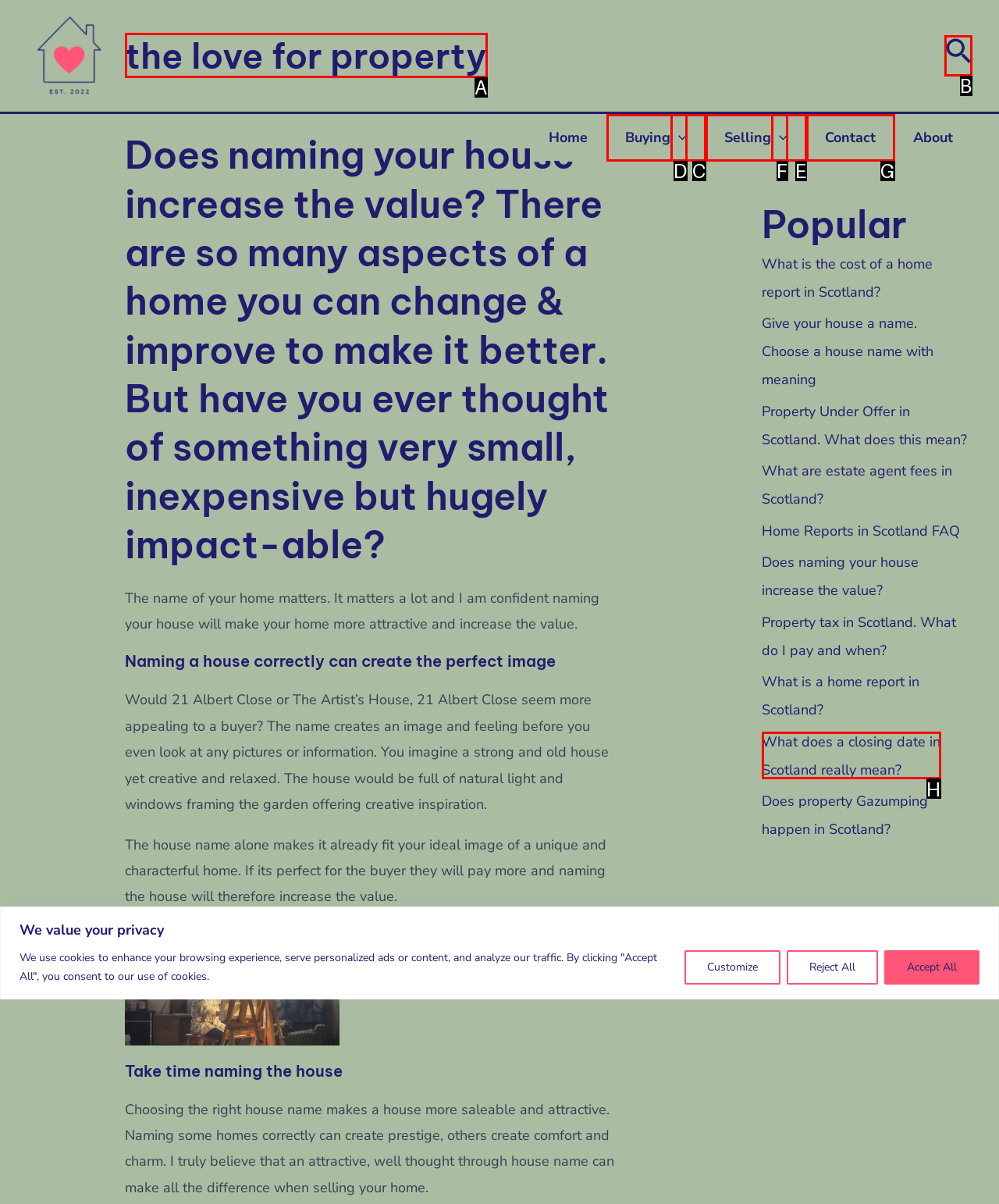Please select the letter of the HTML element that fits the description: Search. Answer with the option's letter directly.

B